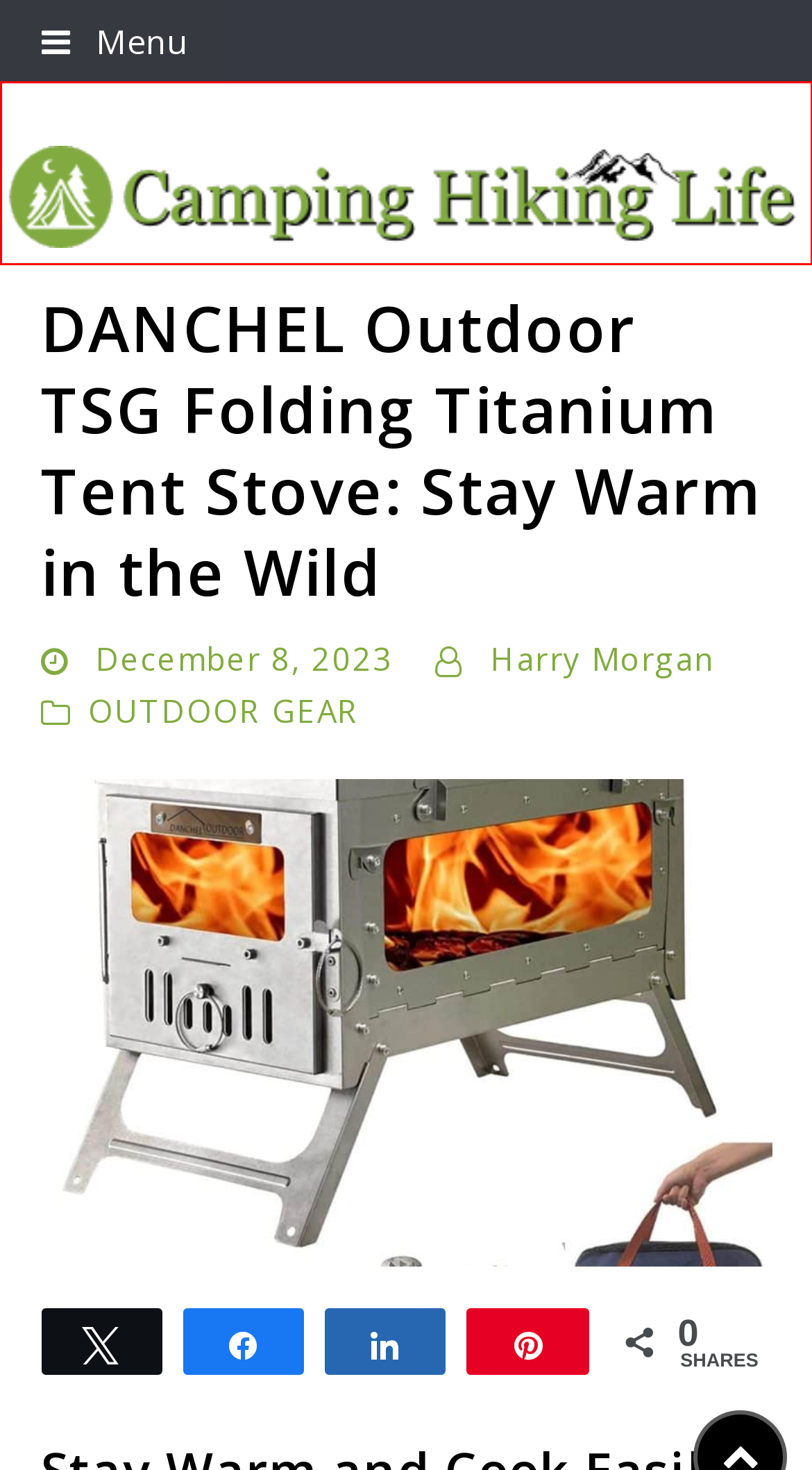You are presented with a screenshot of a webpage that includes a red bounding box around an element. Determine which webpage description best matches the page that results from clicking the element within the red bounding box. Here are the candidates:
A. Best Day Hiking Backpacks for Outdoor Enthusiasts 2024
B. Best Camping Ideas for Adults: Elevate Your Outdoor Experience
C. Camping Hiking Life - Everything You Need To Know About Camping And Hiking
D. OUTDOOR GEAR Archives - Camping Hiking Life
E. Best Sleeping Pad For Camping 2024
F. Privacy Policy - Camping Hiking Life
G. COKTIK Insulated Stainless Steel Water Bottle Review
H. Best 2 Person Inflatable Kayak for Ultimate Outdoor Fun

C